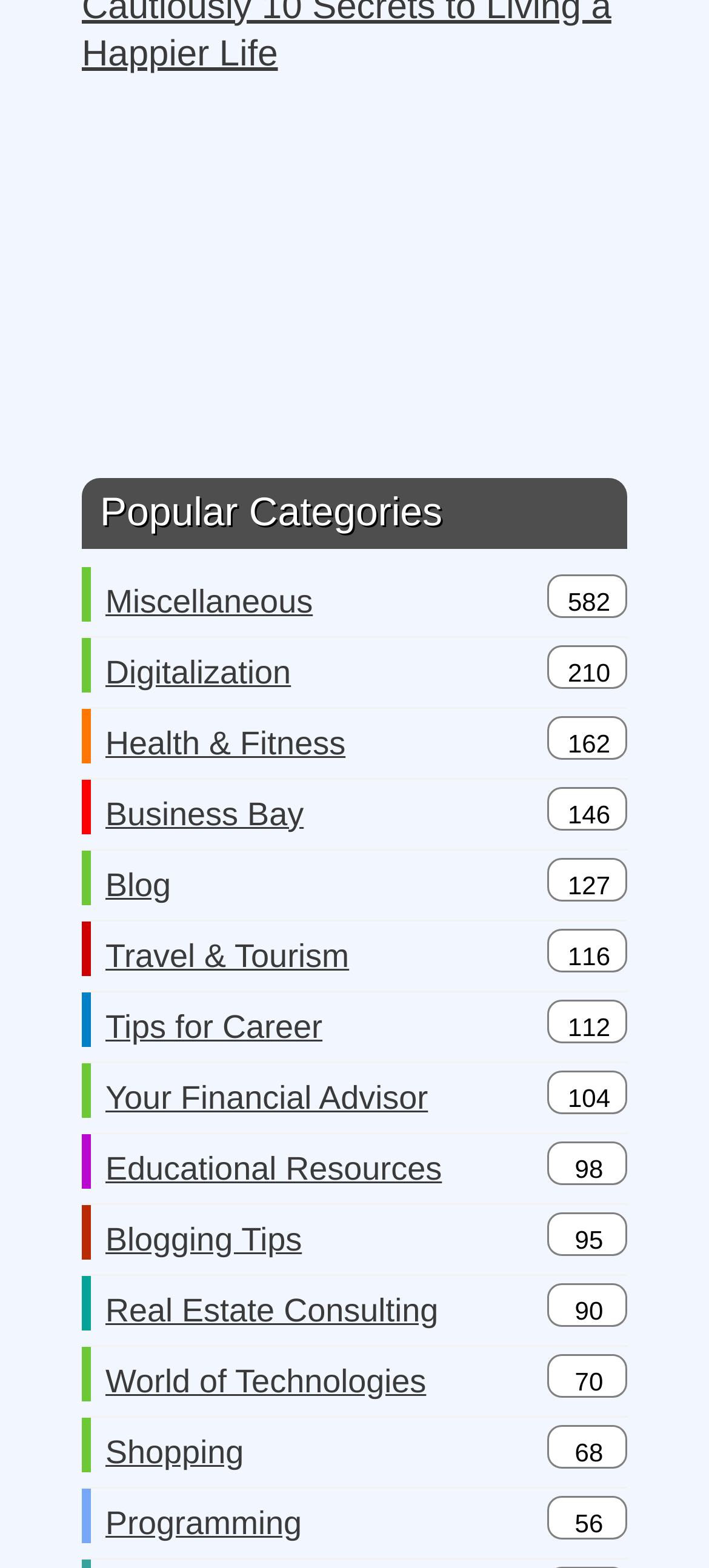What is the category with the highest number of items?
Please provide a comprehensive answer based on the contents of the image.

The category with the highest number of items is 'Miscellaneous' because it has 582 items, which is the highest number among all categories, as indicated by the link element with text '582' and bounding box coordinates [0.772, 0.366, 0.885, 0.394].